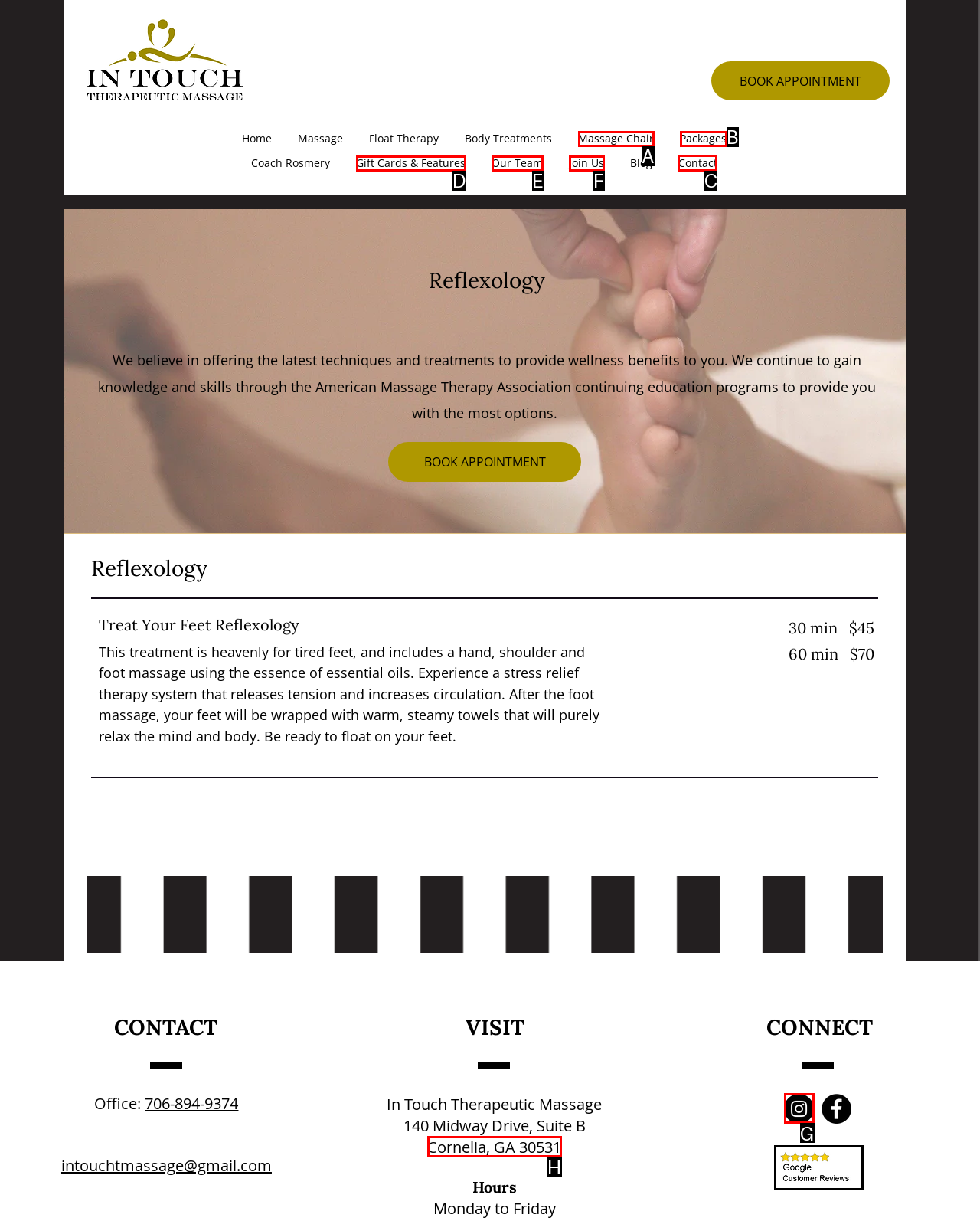Choose the HTML element to click for this instruction: Click the Contact link Answer with the letter of the correct choice from the given options.

C